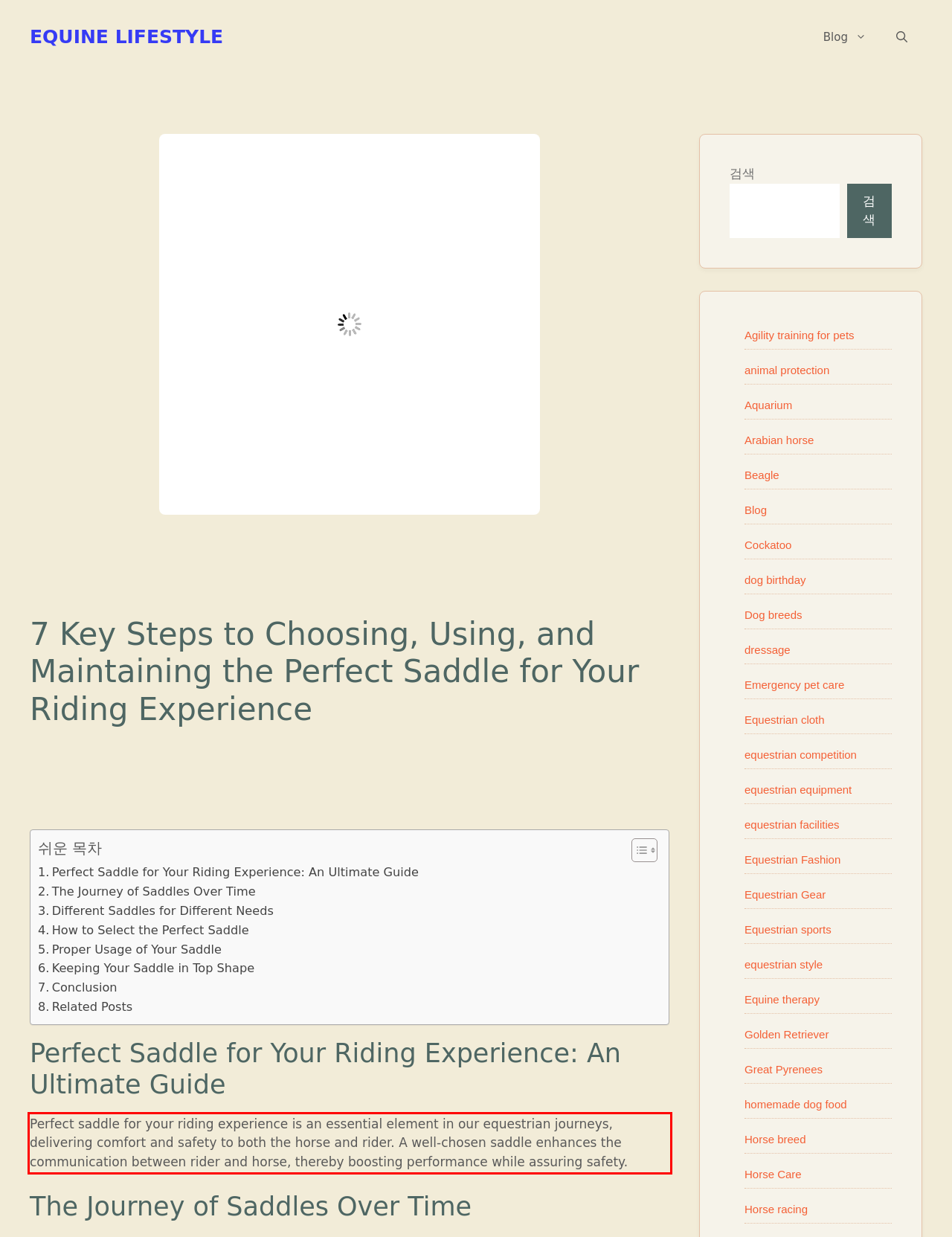Examine the webpage screenshot and use OCR to obtain the text inside the red bounding box.

Perfect saddle for your riding experience is an essential element in our equestrian journeys, delivering comfort and safety to both the horse and rider. A well-chosen saddle enhances the communication between rider and horse, thereby boosting performance while assuring safety.